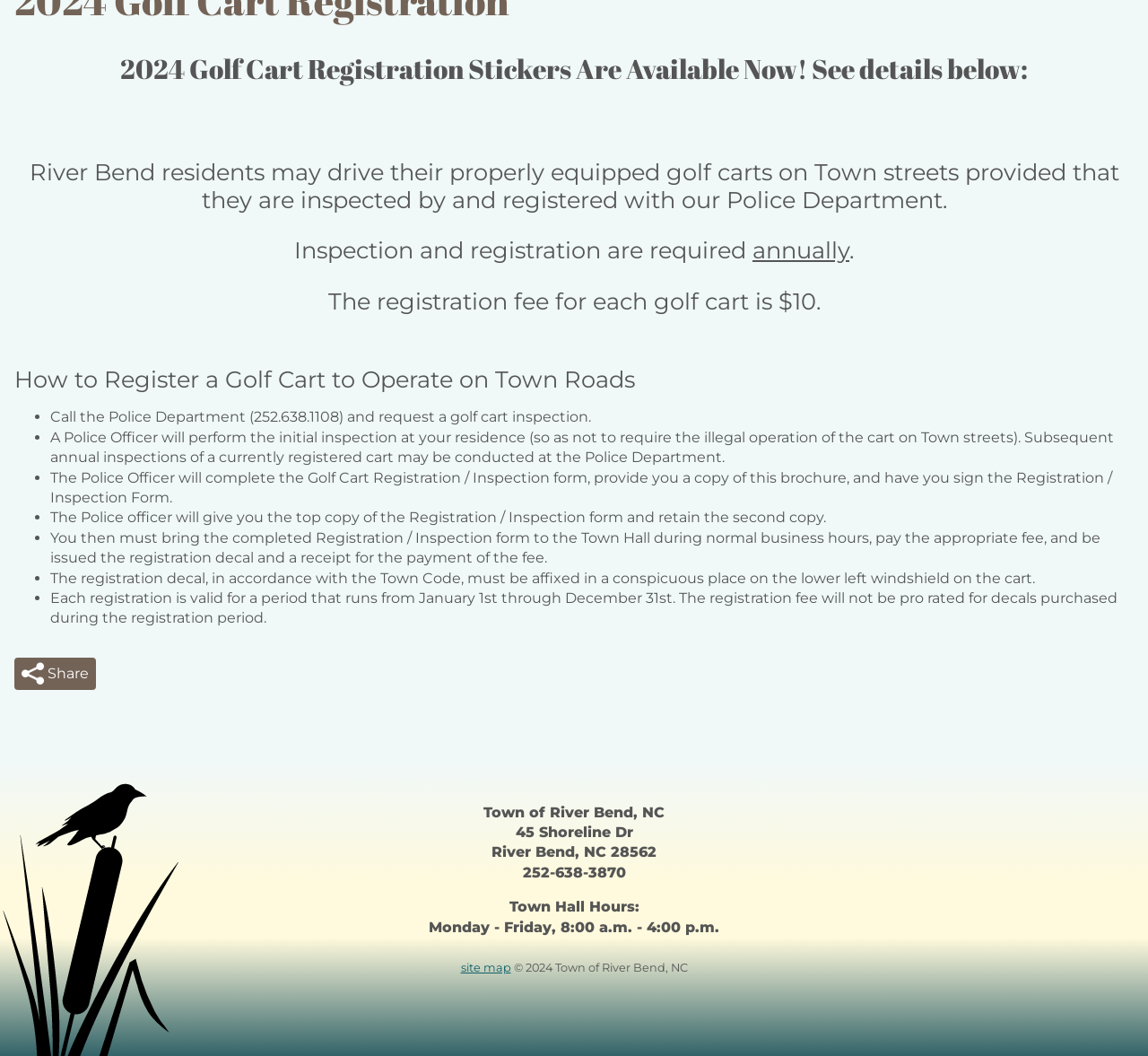Please provide the bounding box coordinate of the region that matches the element description: site map. Coordinates should be in the format (top-left x, top-left y, bottom-right x, bottom-right y) and all values should be between 0 and 1.

[0.401, 0.91, 0.445, 0.923]